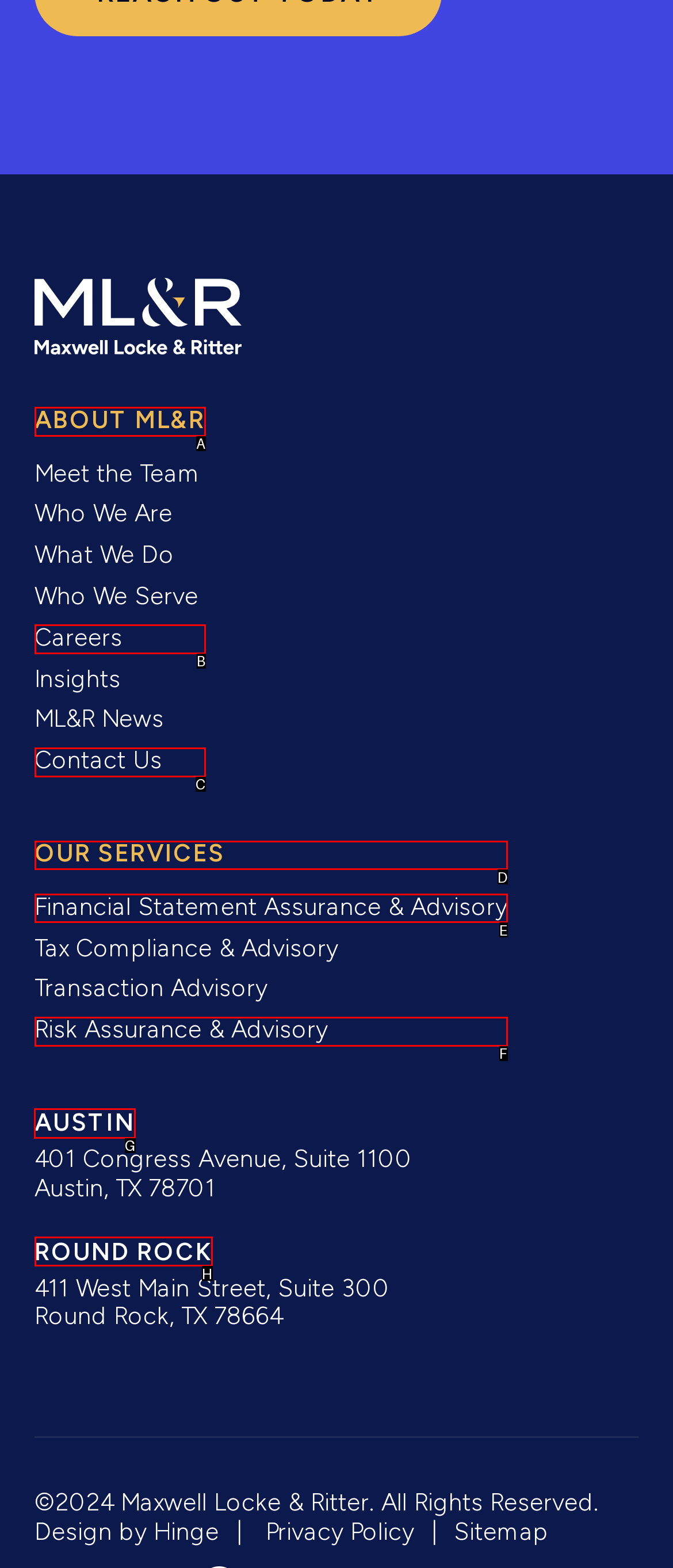Select the correct option from the given choices to perform this task: View the Austin office location. Provide the letter of that option.

G